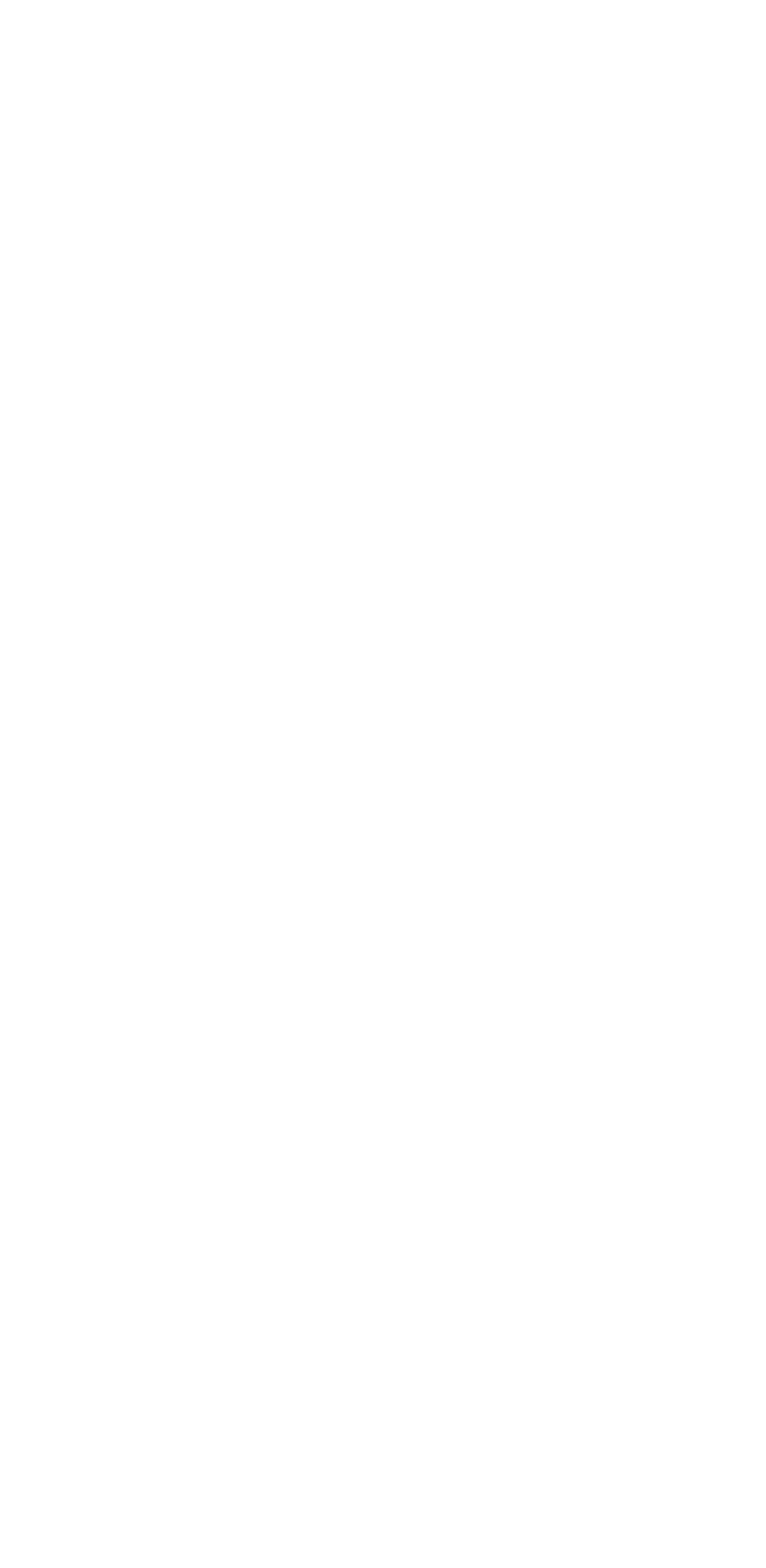How many sections are on this webpage?
Please provide a comprehensive answer based on the contents of the image.

I counted the number of headings on the webpage, which are Contact, Information for, Policies, Libraries, and Library Social Media, and found that there are 5 sections.